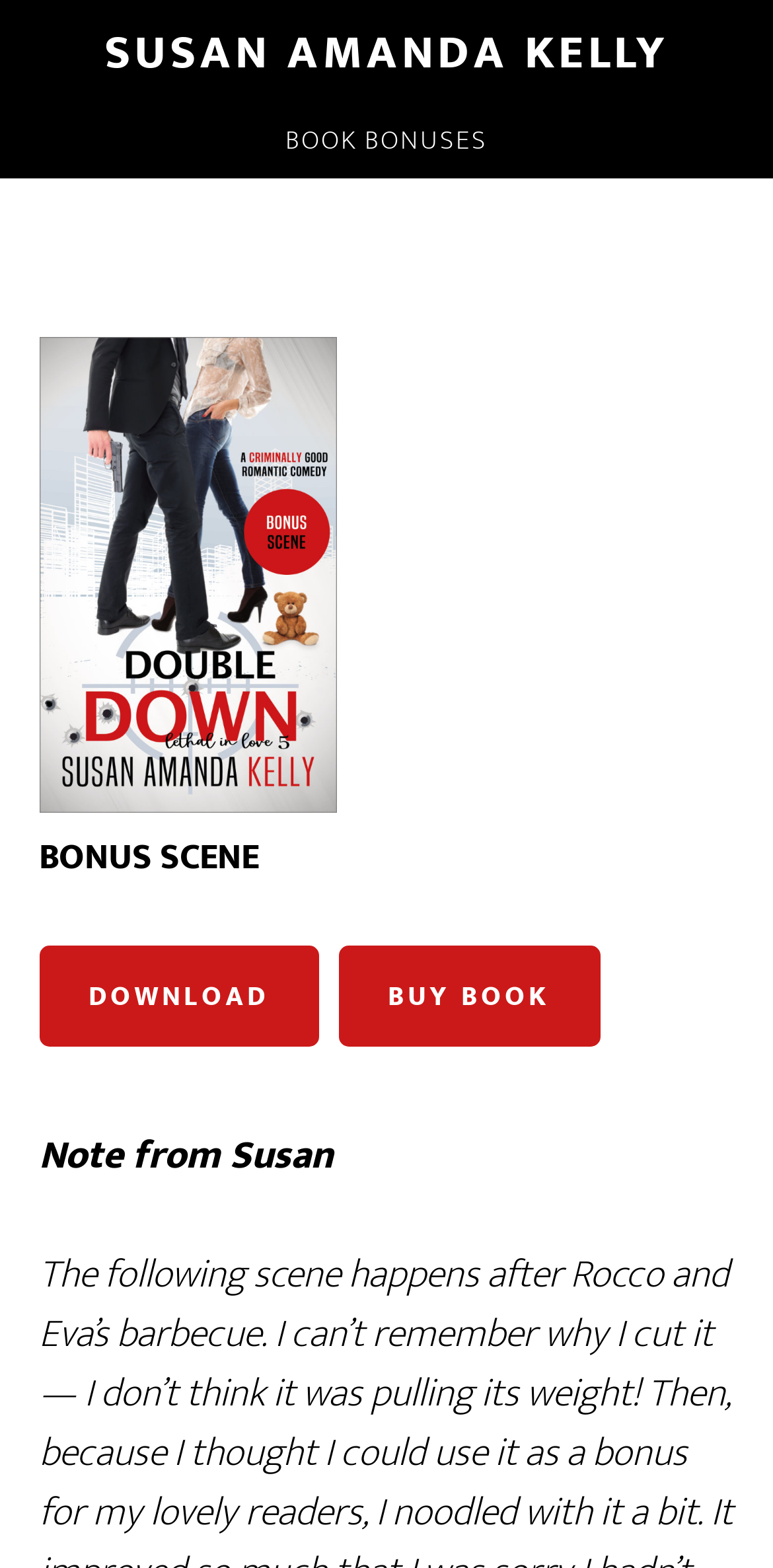How many links are in the main navigation?
Please provide a comprehensive answer based on the information in the image.

The main navigation has only one link, which is 'BOOK BONUSES', indicating that the webpage is focused on providing bonuses related to a book.